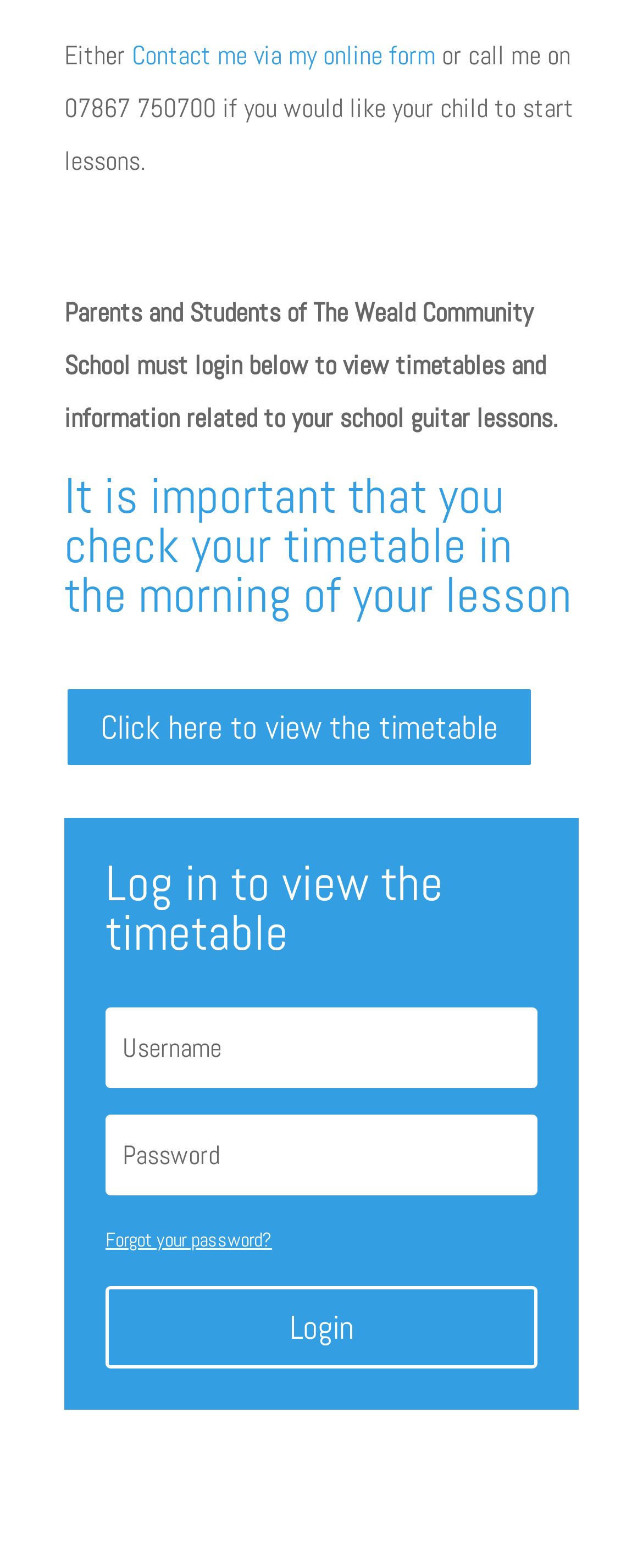Please respond to the question with a concise word or phrase:
What is required to view timetables and information?

Login